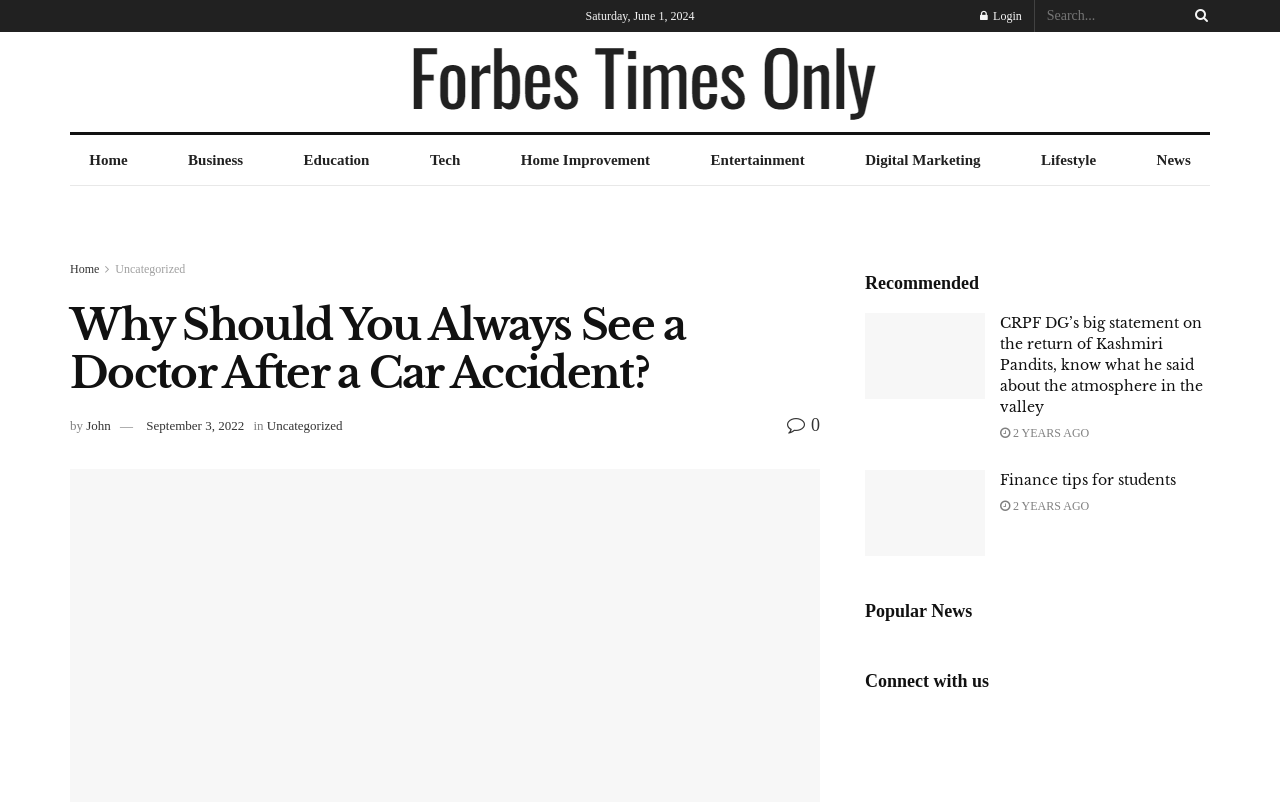How many search boxes are there on the webpage?
By examining the image, provide a one-word or phrase answer.

1